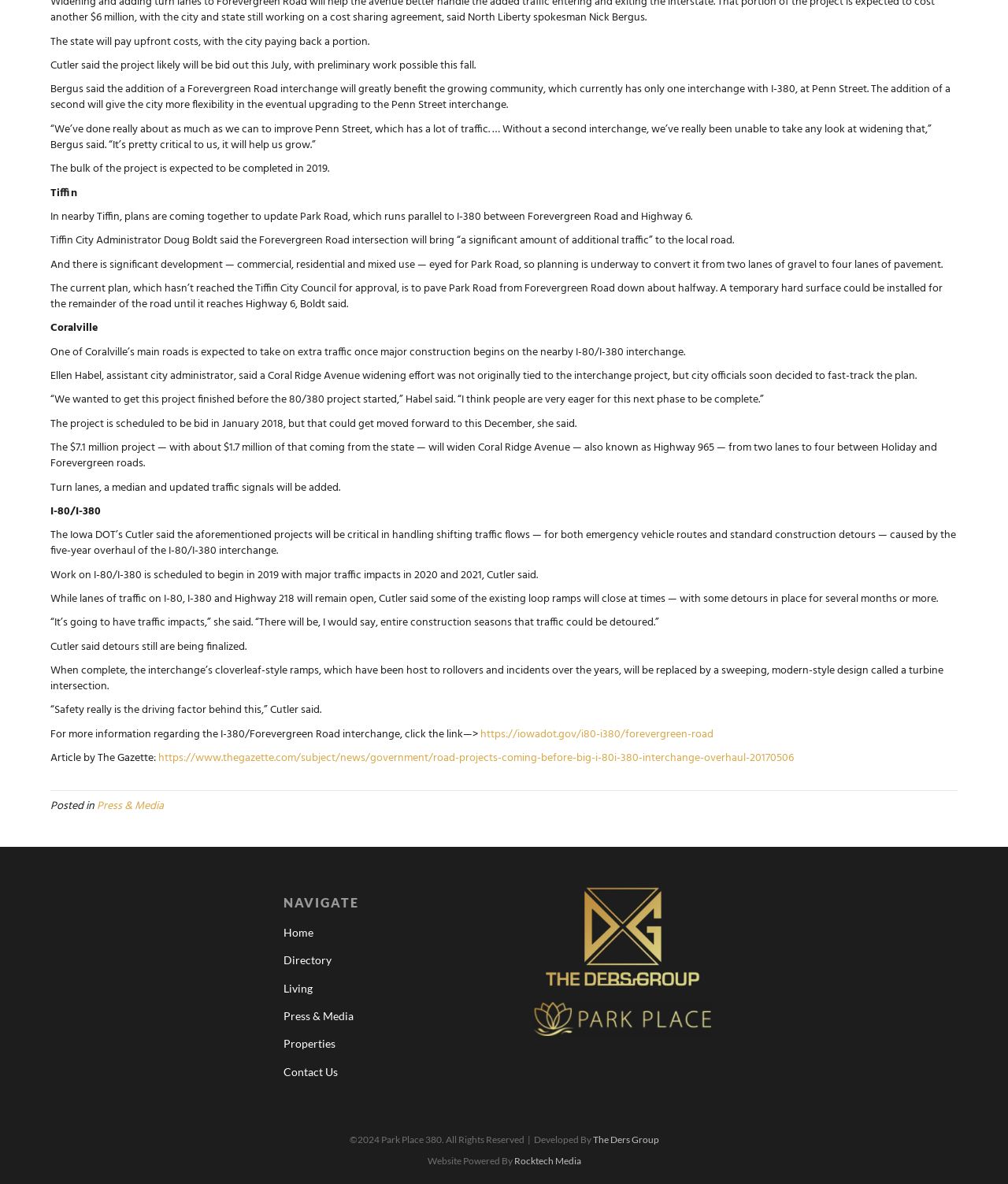Locate the bounding box coordinates of the element that should be clicked to execute the following instruction: "Click the link to get more information about the I-380/Forevergreen Road interchange".

[0.477, 0.613, 0.708, 0.628]